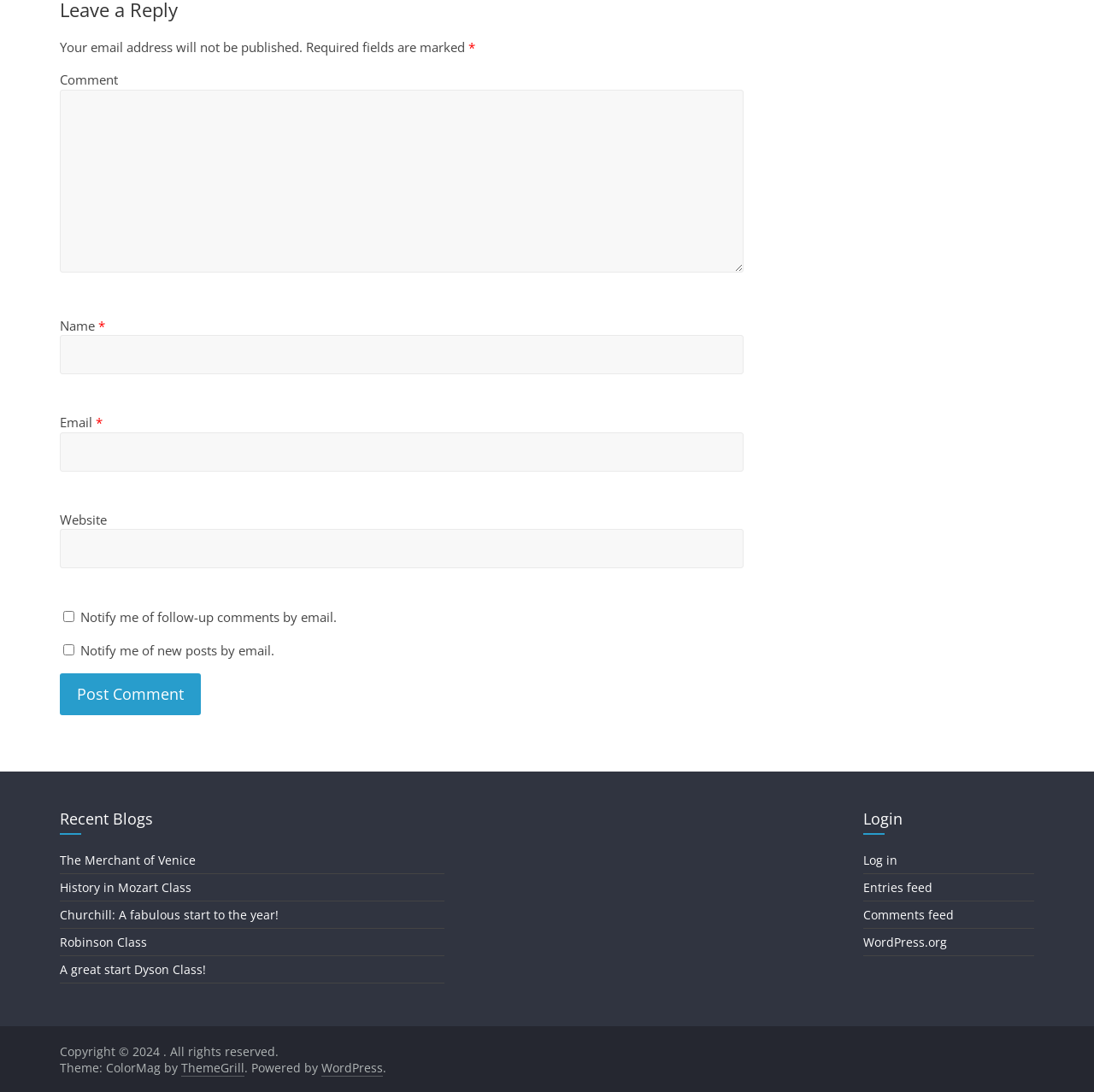Identify the bounding box for the described UI element. Provide the coordinates in (top-left x, top-left y, bottom-right x, bottom-right y) format with values ranging from 0 to 1: ThemeGrill

[0.166, 0.971, 0.223, 0.986]